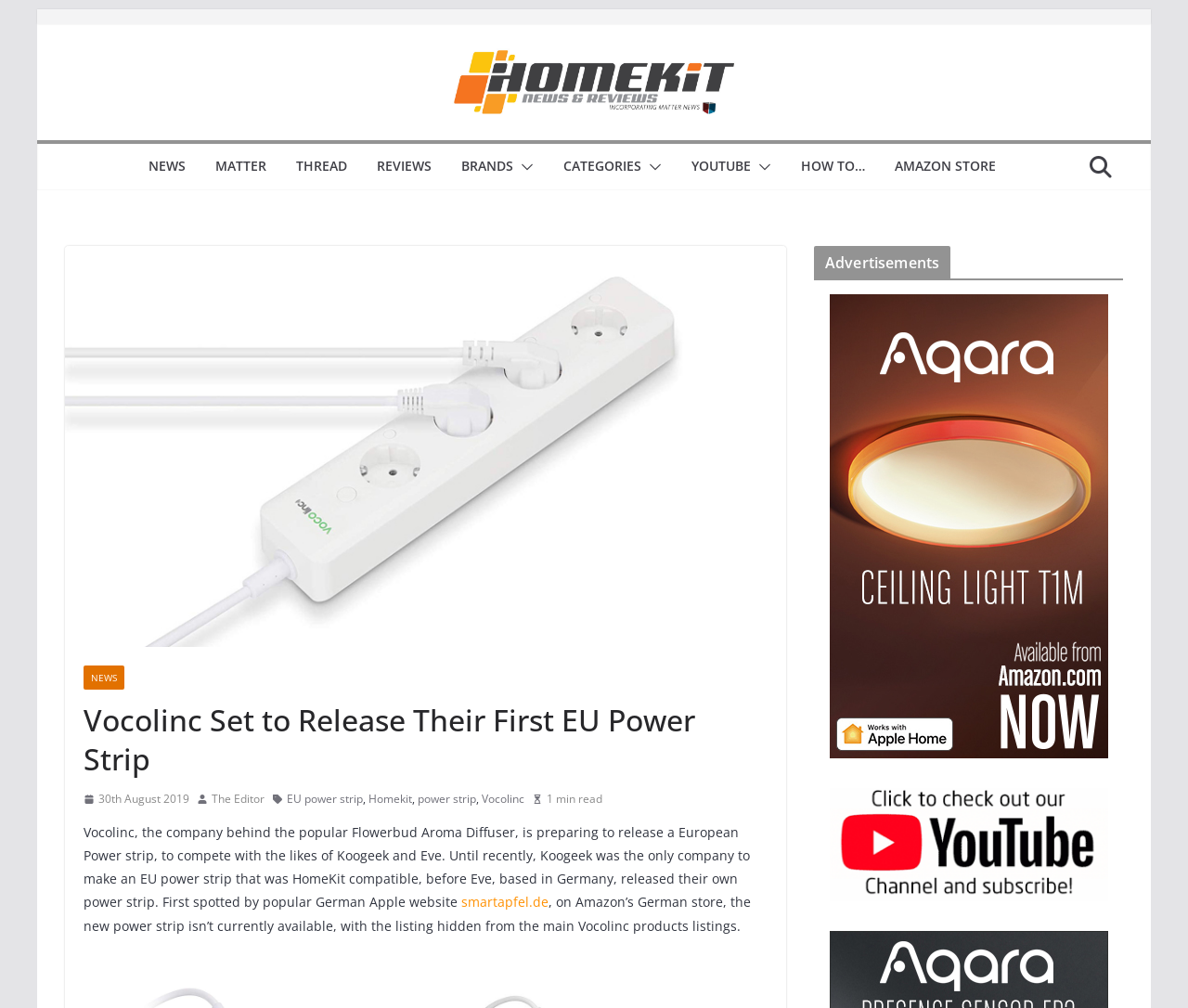Determine the bounding box coordinates for the clickable element to execute this instruction: "Visit the YouTube channel". Provide the coordinates as four float numbers between 0 and 1, i.e., [left, top, right, bottom].

[0.582, 0.152, 0.632, 0.179]